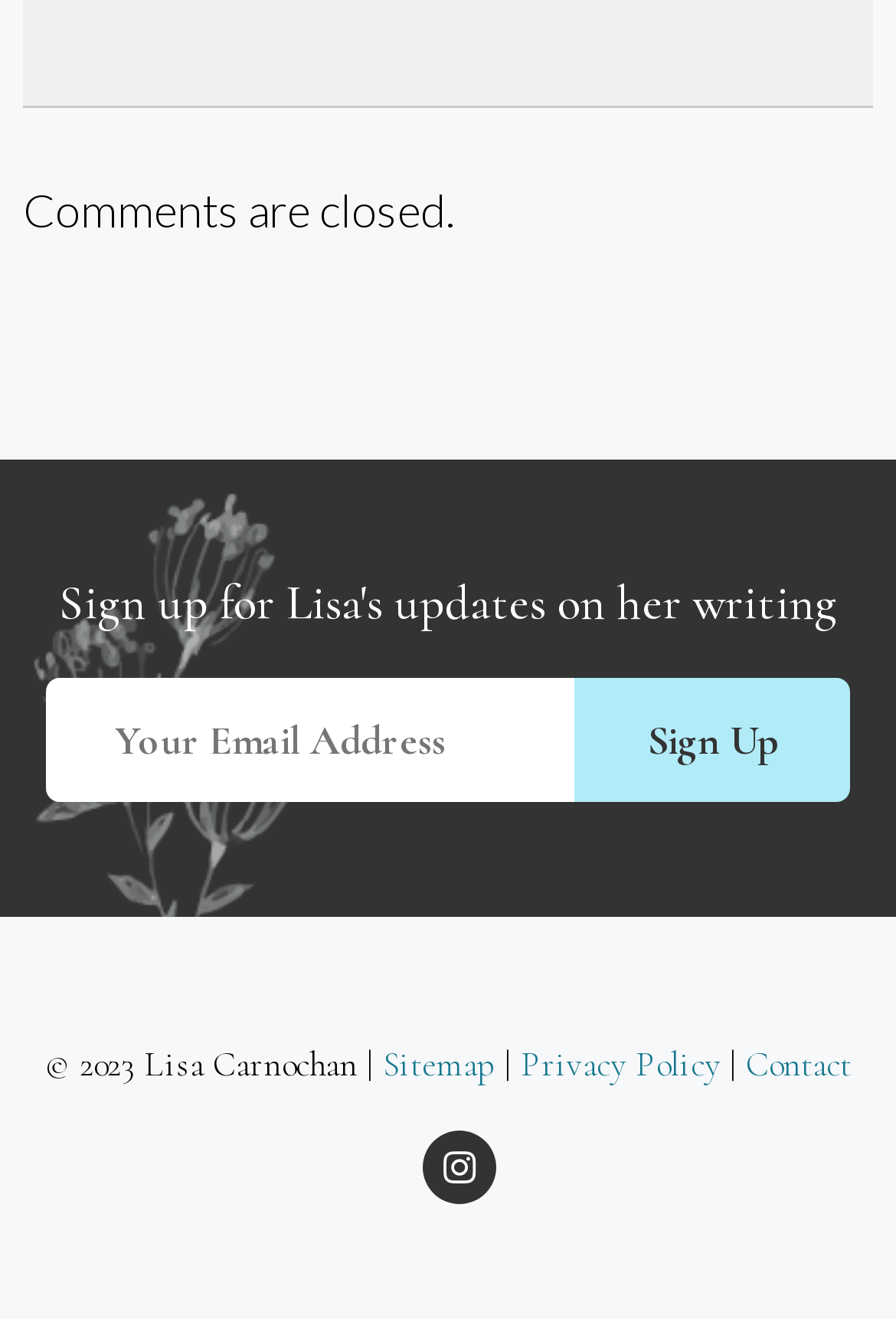What is the icon associated with the Instagram link?
Look at the screenshot and respond with a single word or phrase.

uf16d